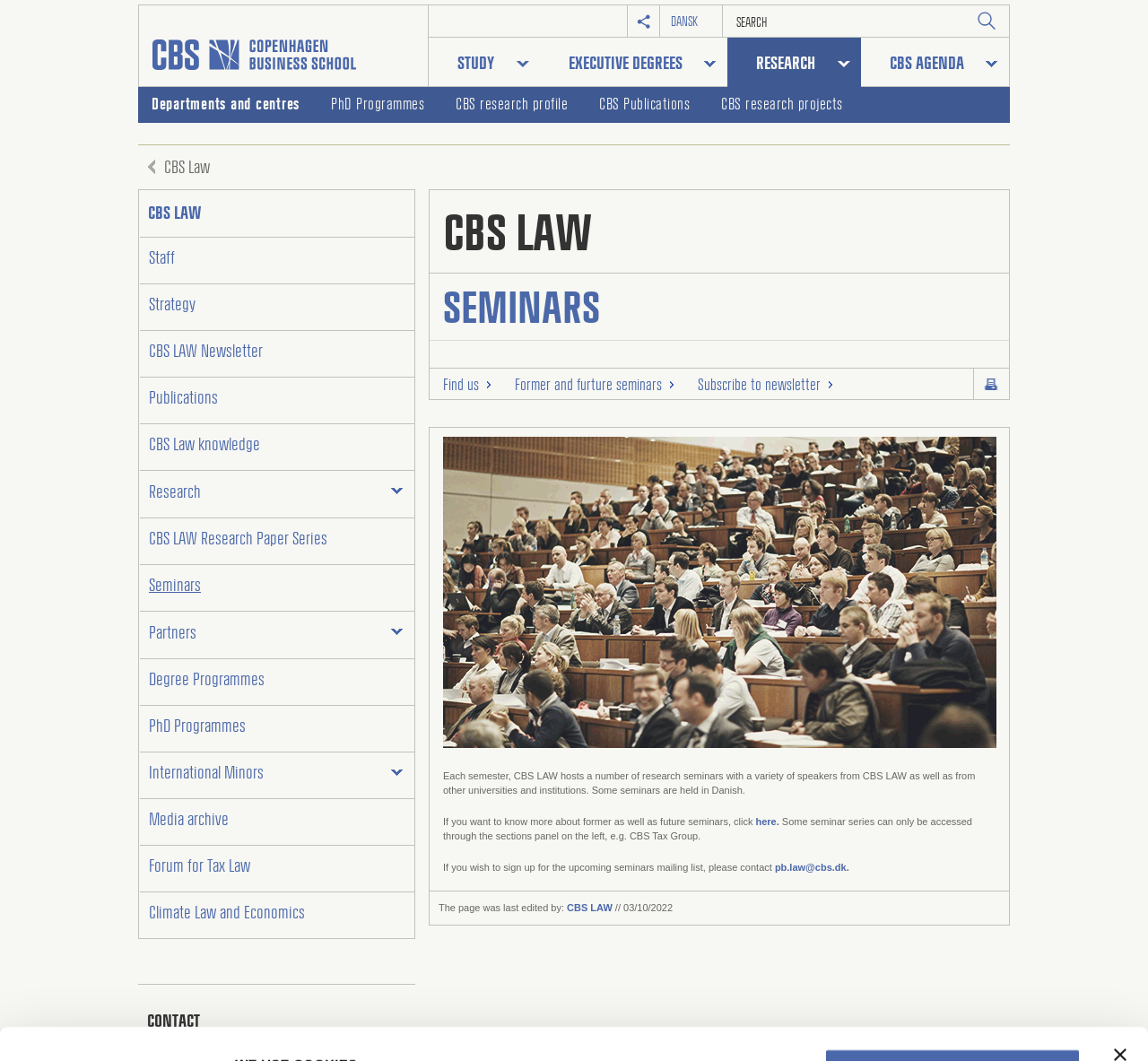Could you find the bounding box coordinates of the clickable area to complete this instruction: "Print this page"?

[0.853, 0.352, 0.874, 0.374]